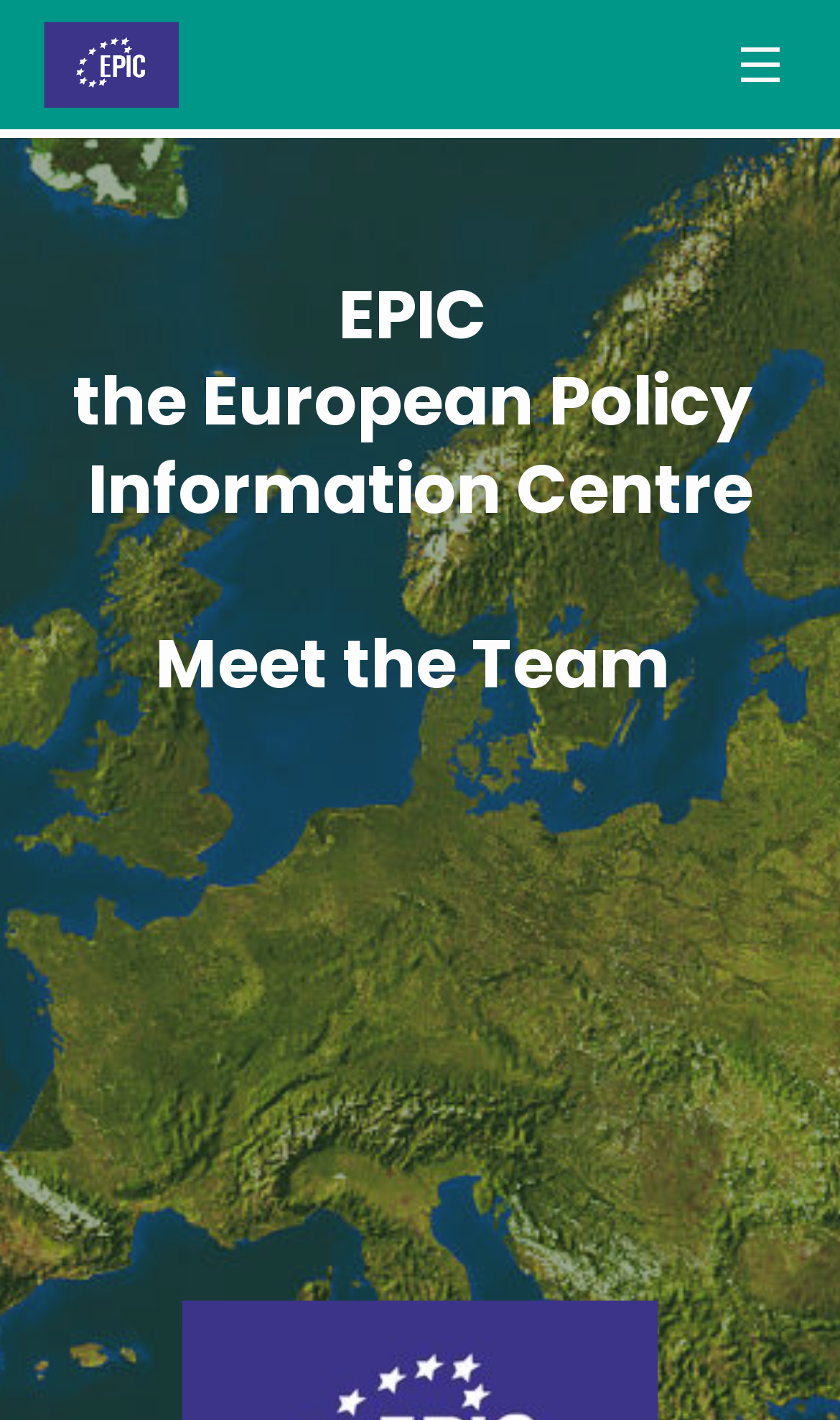What is the name of the policy information centre?
Based on the screenshot, respond with a single word or phrase.

EPIC